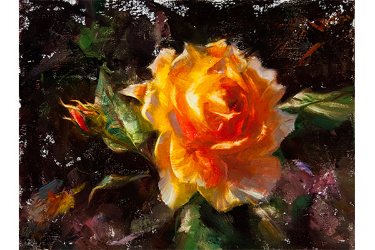What is the background of the painting?
Based on the visual information, provide a detailed and comprehensive answer.

The caption describes the background of the painting as 'dark, textured', which suggests that the artist has used a dark color palette and a textured technique to create a sense of depth and contrast with the bright yellow rose.